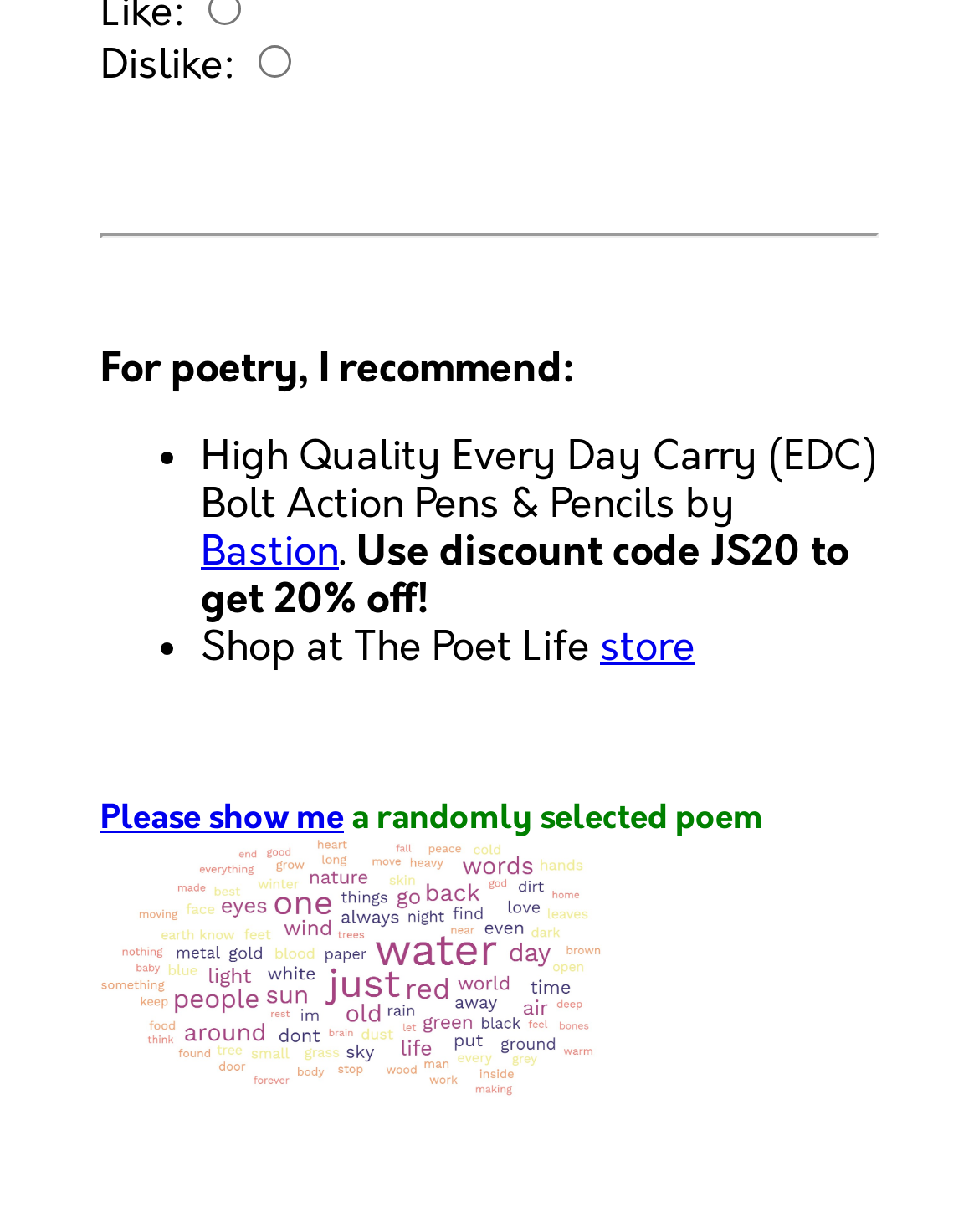For the given element description Please show me, determine the bounding box coordinates of the UI element. The coordinates should follow the format (top-left x, top-left y, bottom-right x, bottom-right y) and be within the range of 0 to 1.

[0.103, 0.65, 0.351, 0.681]